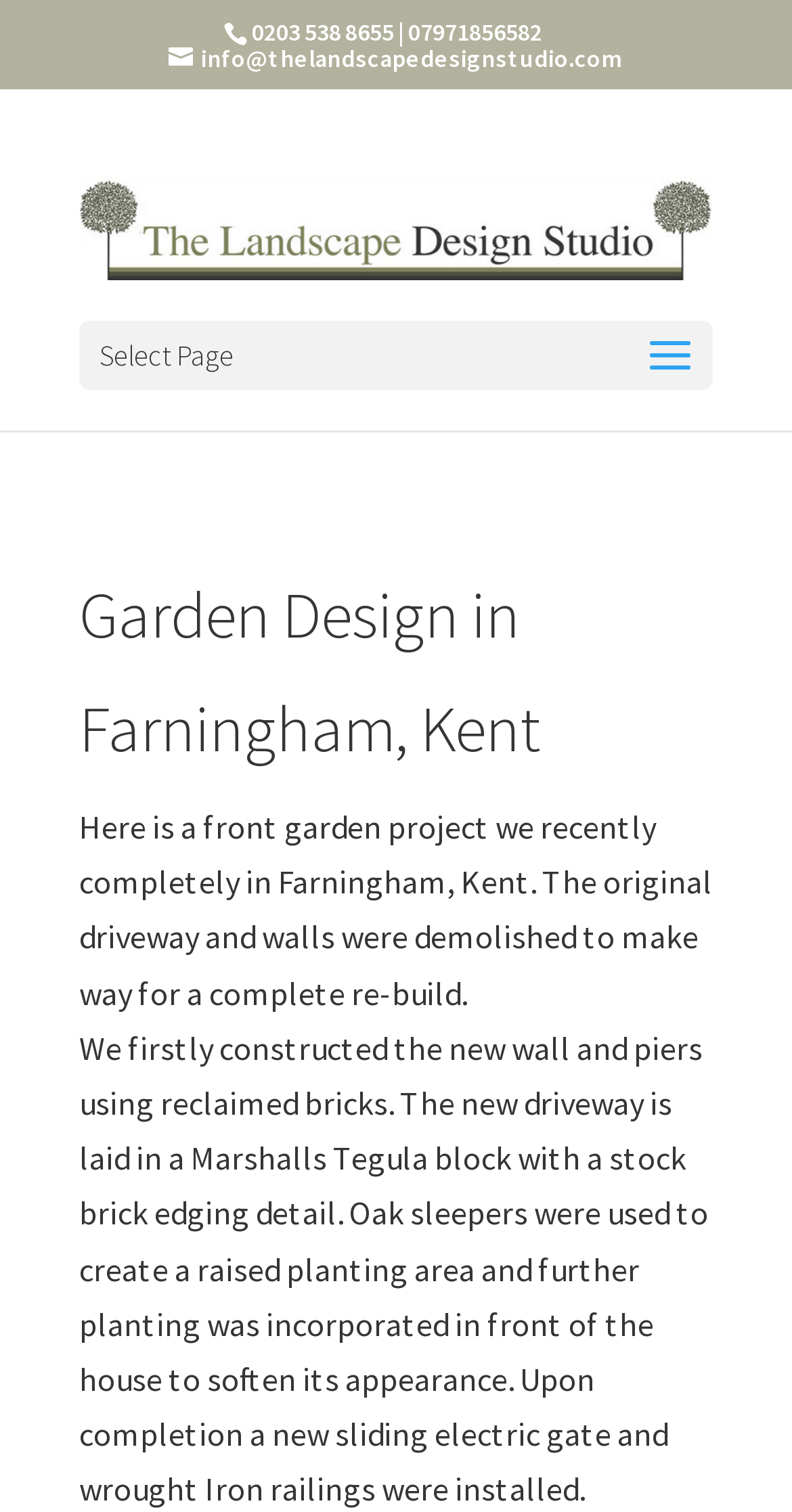Provide the bounding box coordinates of the HTML element described as: "value=""". The bounding box coordinates should be four float numbers between 0 and 1, i.e., [left, top, right, bottom].

None